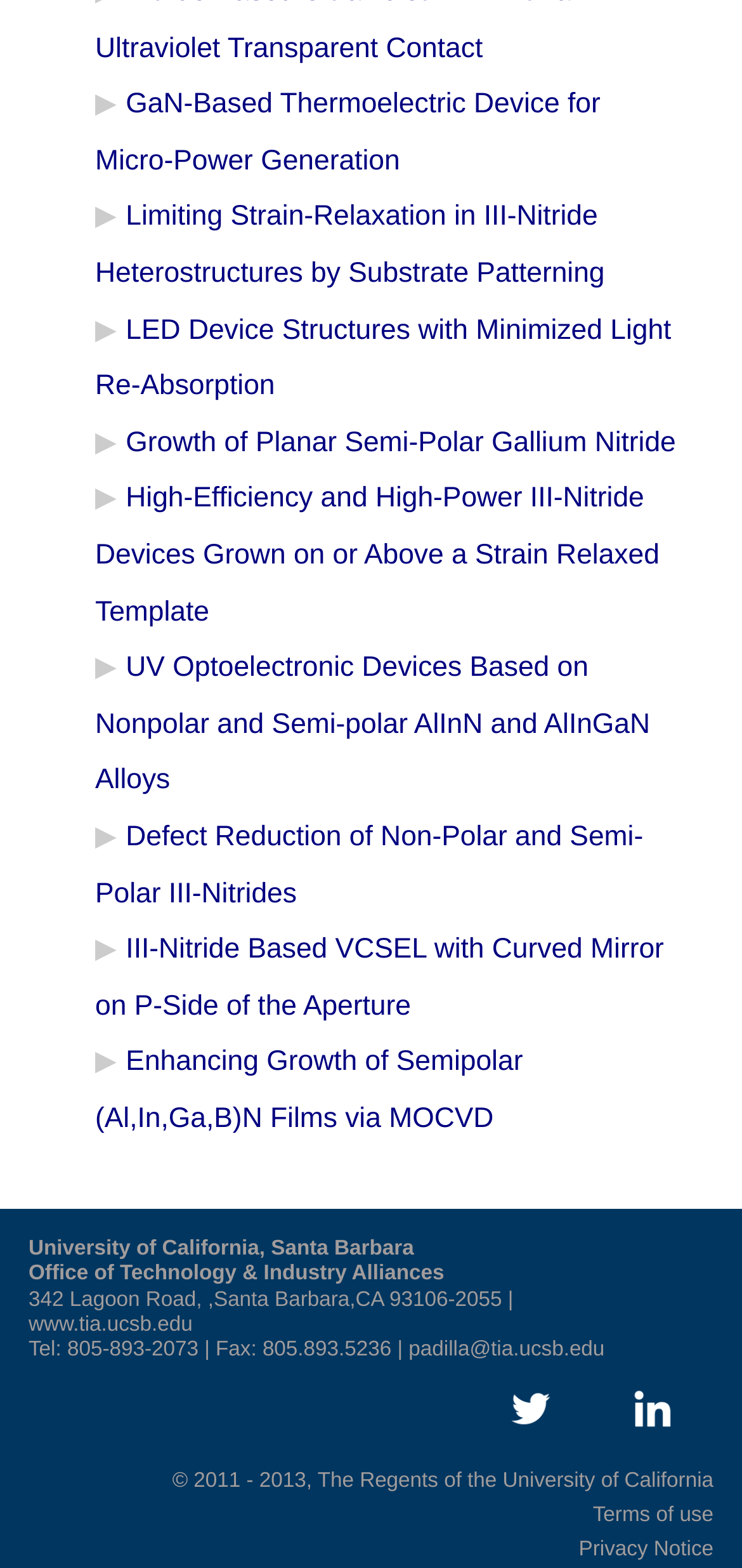Please reply to the following question with a single word or a short phrase:
What is the address of the Office of Technology & Industry Alliances?

342 Lagoon Road, Santa Barbara, CA 93106-2055